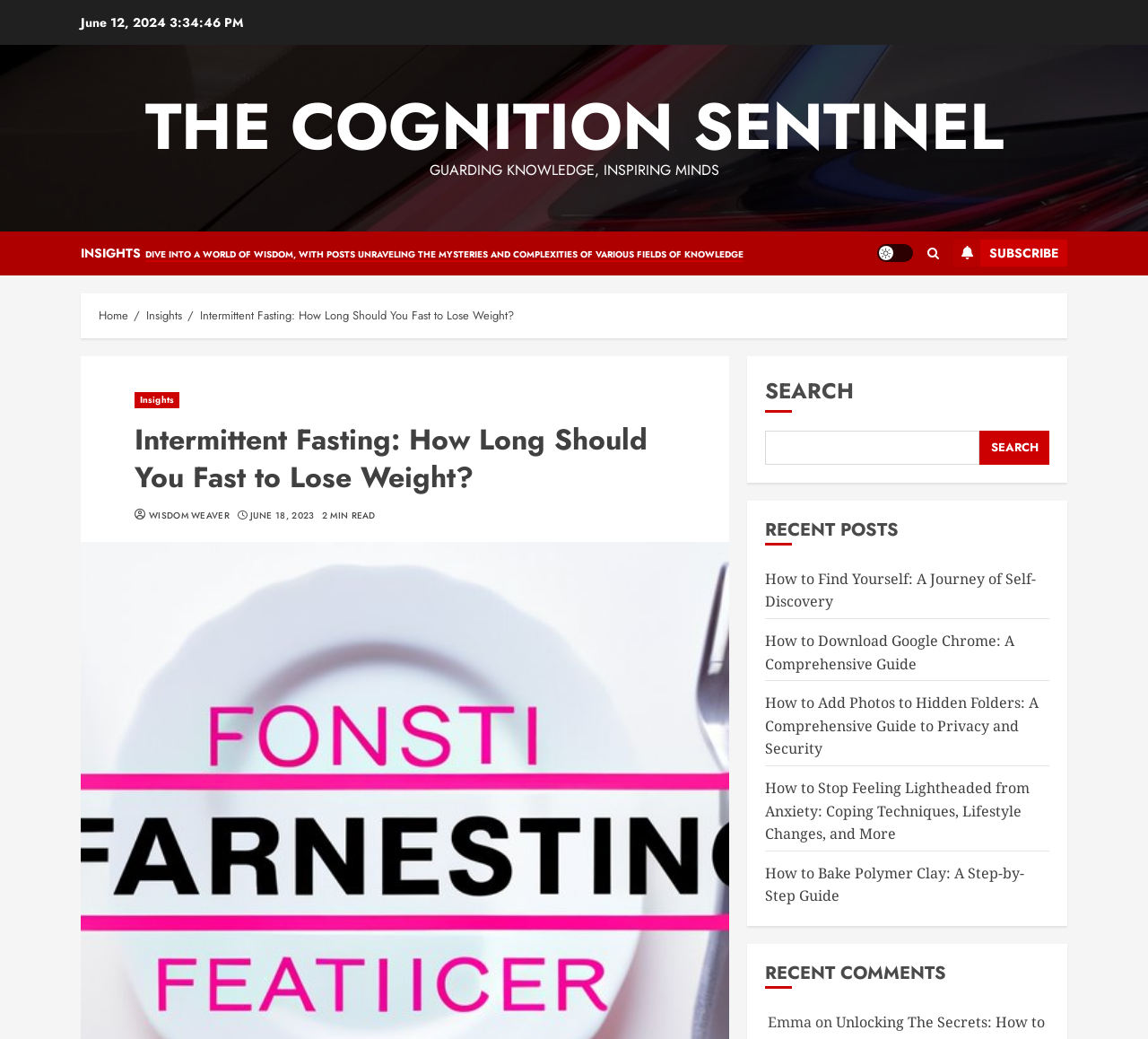Please pinpoint the bounding box coordinates for the region I should click to adhere to this instruction: "Search for a topic".

[0.667, 0.414, 0.853, 0.447]